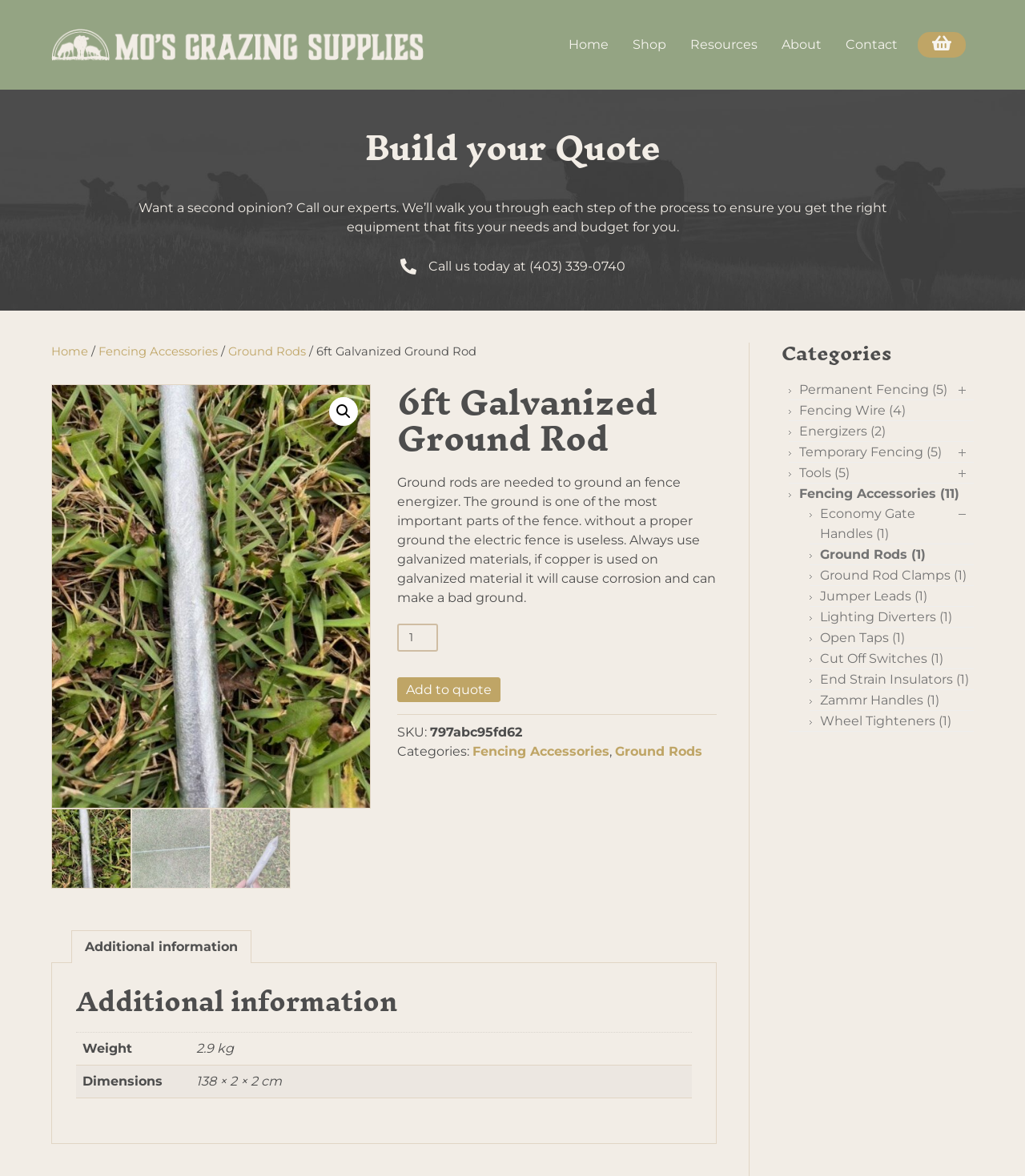Please indicate the bounding box coordinates for the clickable area to complete the following task: "Book a free intro today". The coordinates should be specified as four float numbers between 0 and 1, i.e., [left, top, right, bottom].

None